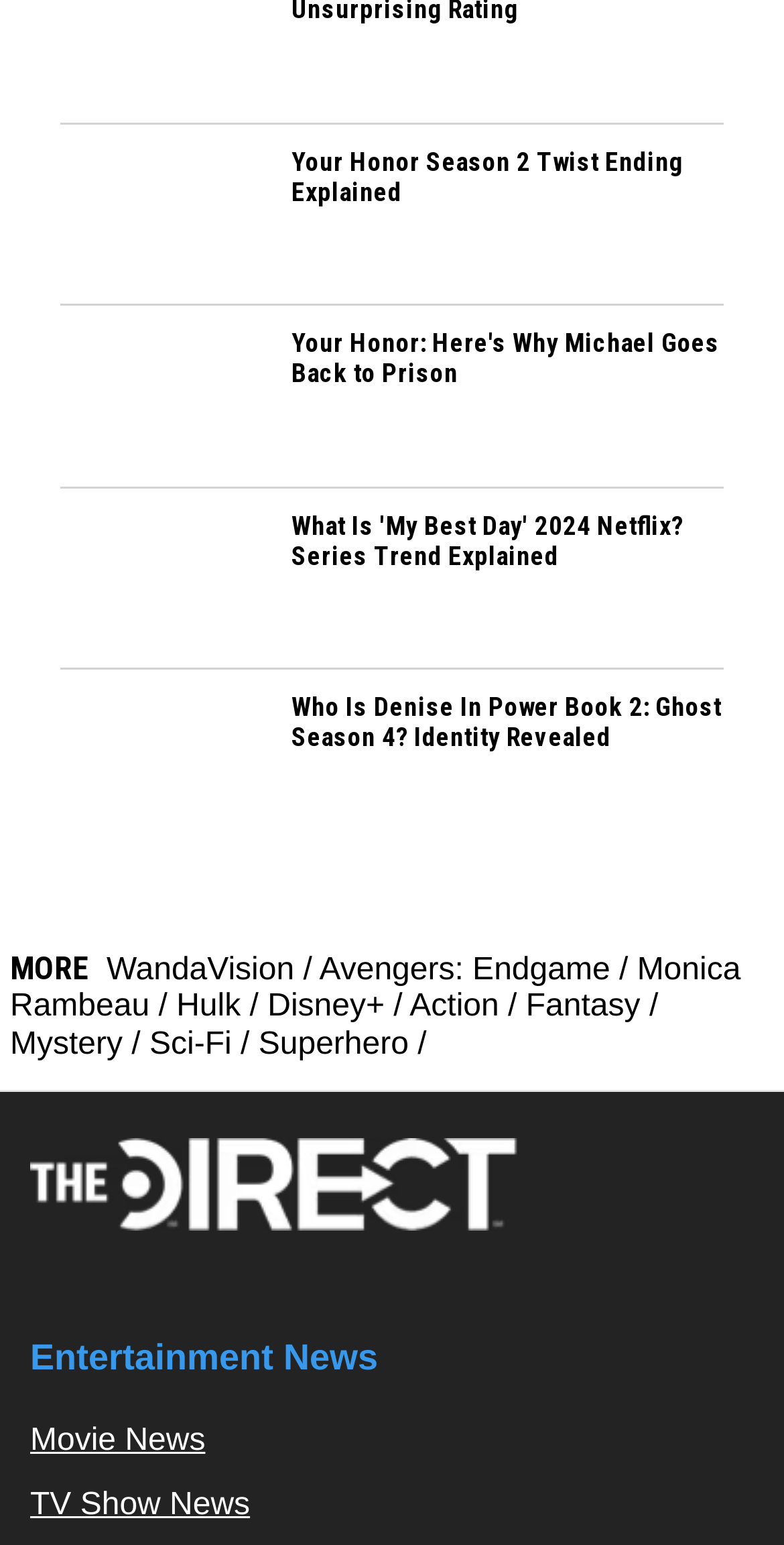Find the bounding box coordinates corresponding to the UI element with the description: "Contact". The coordinates should be formatted as [left, top, right, bottom], with values as floats between 0 and 1.

None